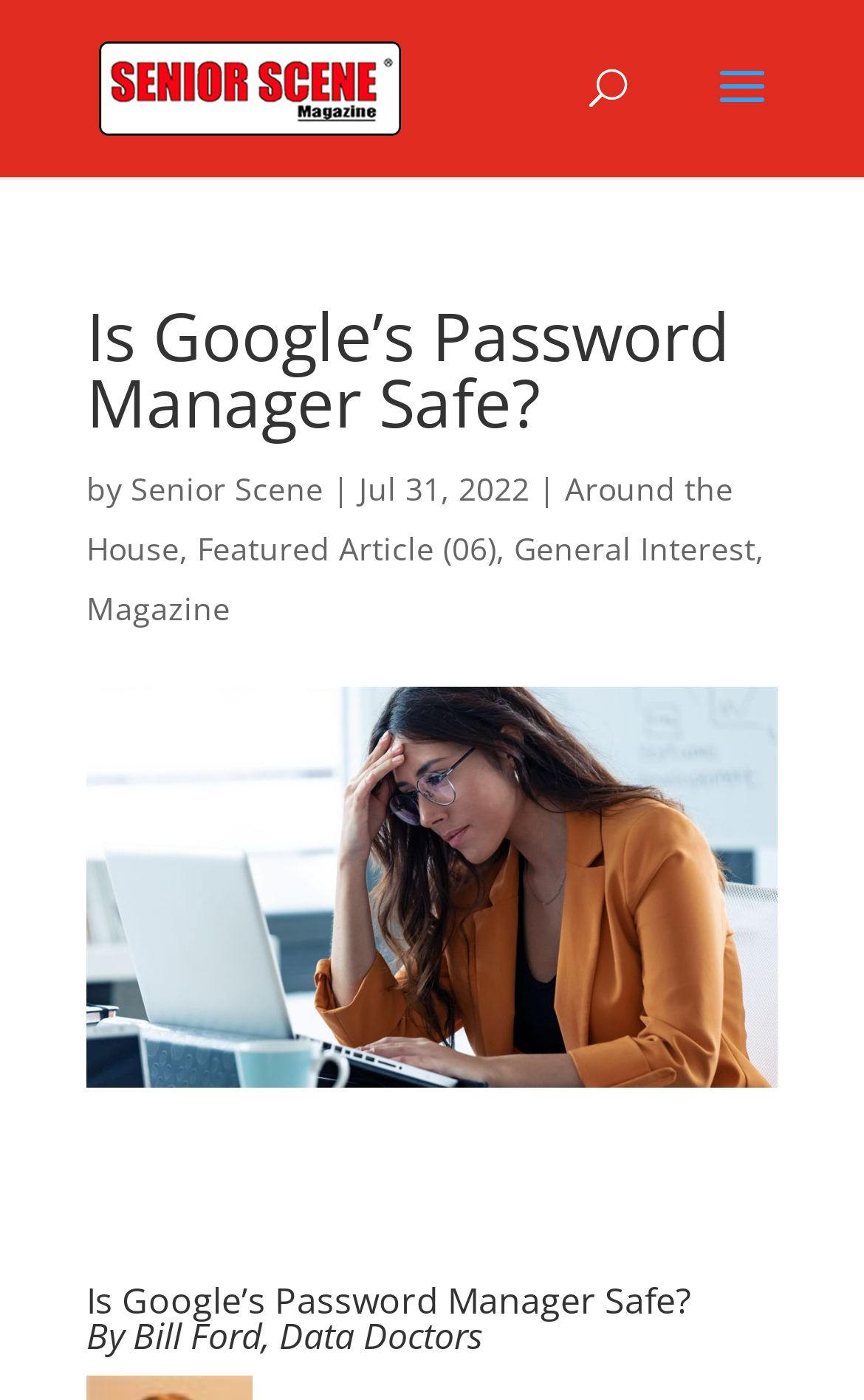What is the category of the article?
Using the image as a reference, deliver a detailed and thorough answer to the question.

I found the answer by looking at the links below the main heading, which include 'Around the House', 'Featured Article (06)', and 'General Interest'. This suggests that the article is categorized under 'Around the House'.